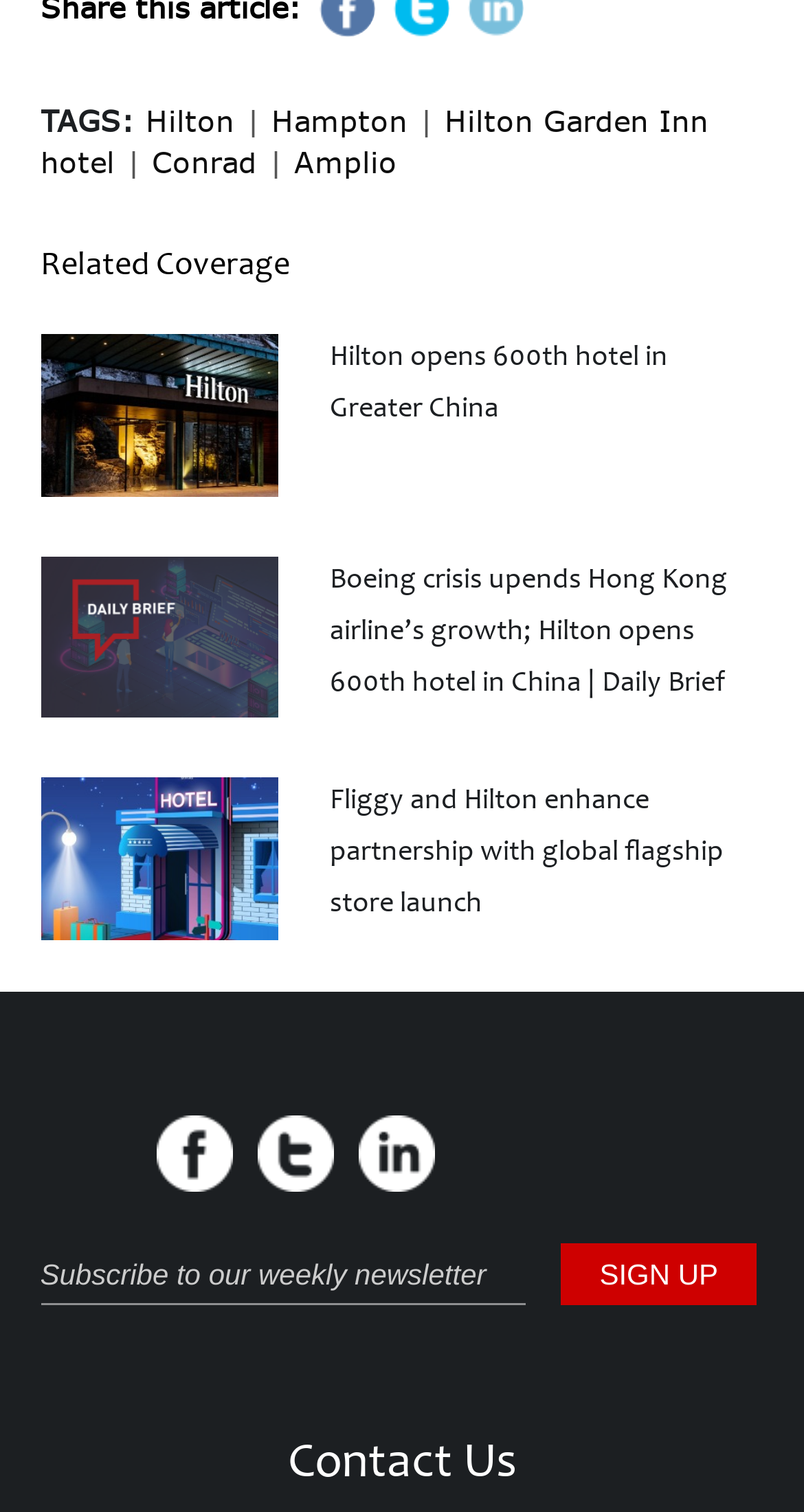What are the hotel brands listed? Observe the screenshot and provide a one-word or short phrase answer.

Hilton, Hampton, Conrad, Amplio